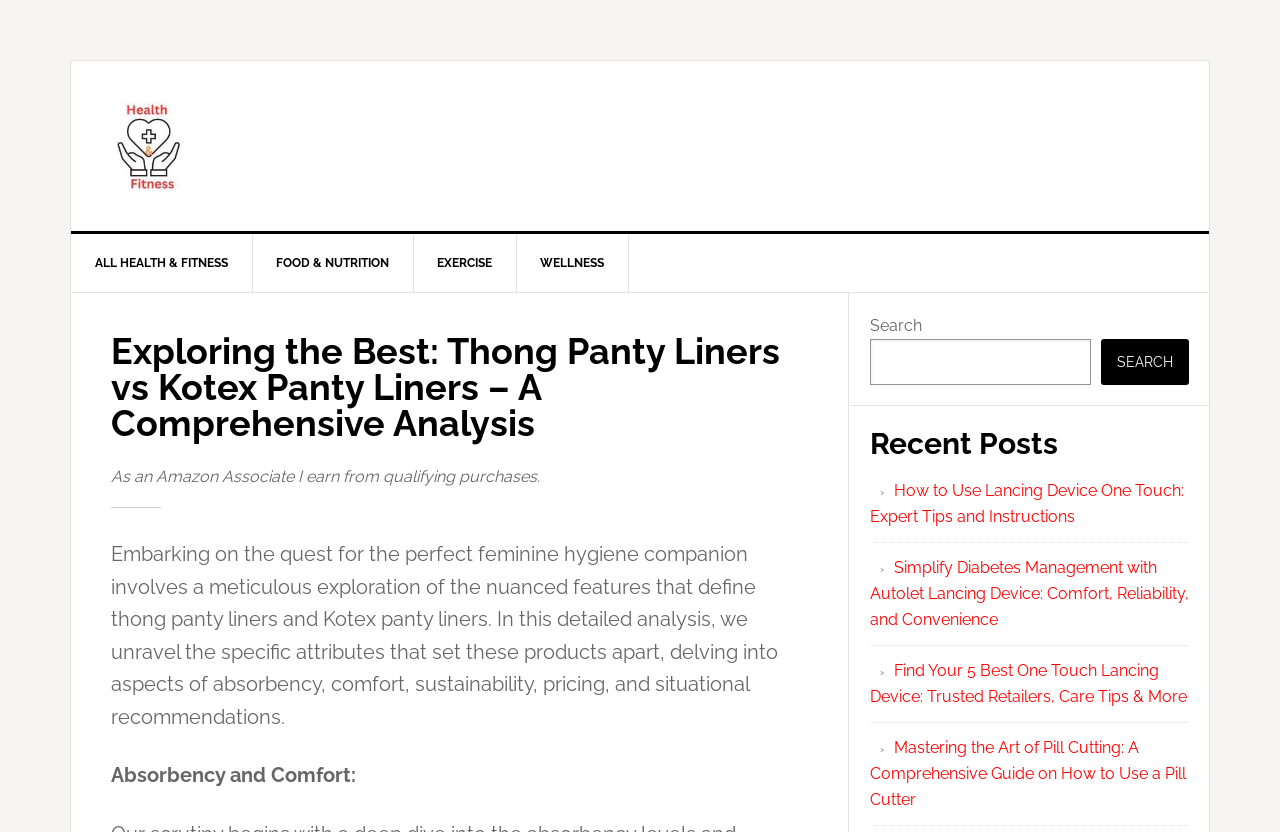Detail the features and information presented on the webpage.

This webpage is a comprehensive analysis of Thong Panty Liners vs Kotex Panty Liners, focusing on aspects such as absorbency, comfort, sustainability, pricing, and situational recommendations. At the top, there are four "Skip to" links, allowing users to navigate to primary navigation, main content, primary sidebar, or footer.

Below these links, there is a main navigation menu with five categories: ALL HEALTH & FITNESS, FOOD & NUTRITION, EXERCISE, WELLNESS, and HEALTH & FITNESS. The WELLNESS category is currently selected, as indicated by the header "Exploring the Best: Thong Panty Liners vs Kotex Panty Liners – A Comprehensive Analysis".

The main content area begins with a disclaimer stating that the author earns from qualifying Amazon purchases. This is followed by a detailed introduction to the analysis, which explains that the article will delve into the features of thong panty liners and Kotex panty liners.

The analysis is divided into sections, with the first section titled "Absorbency and Comfort:". The content is organized in a clear and readable format, making it easy to follow along.

To the right of the main content area, there is a primary sidebar with a search bar, a "Recent Posts" section, and four links to recent articles. These articles cover topics such as using a lancing device, diabetes management, and pill cutting.